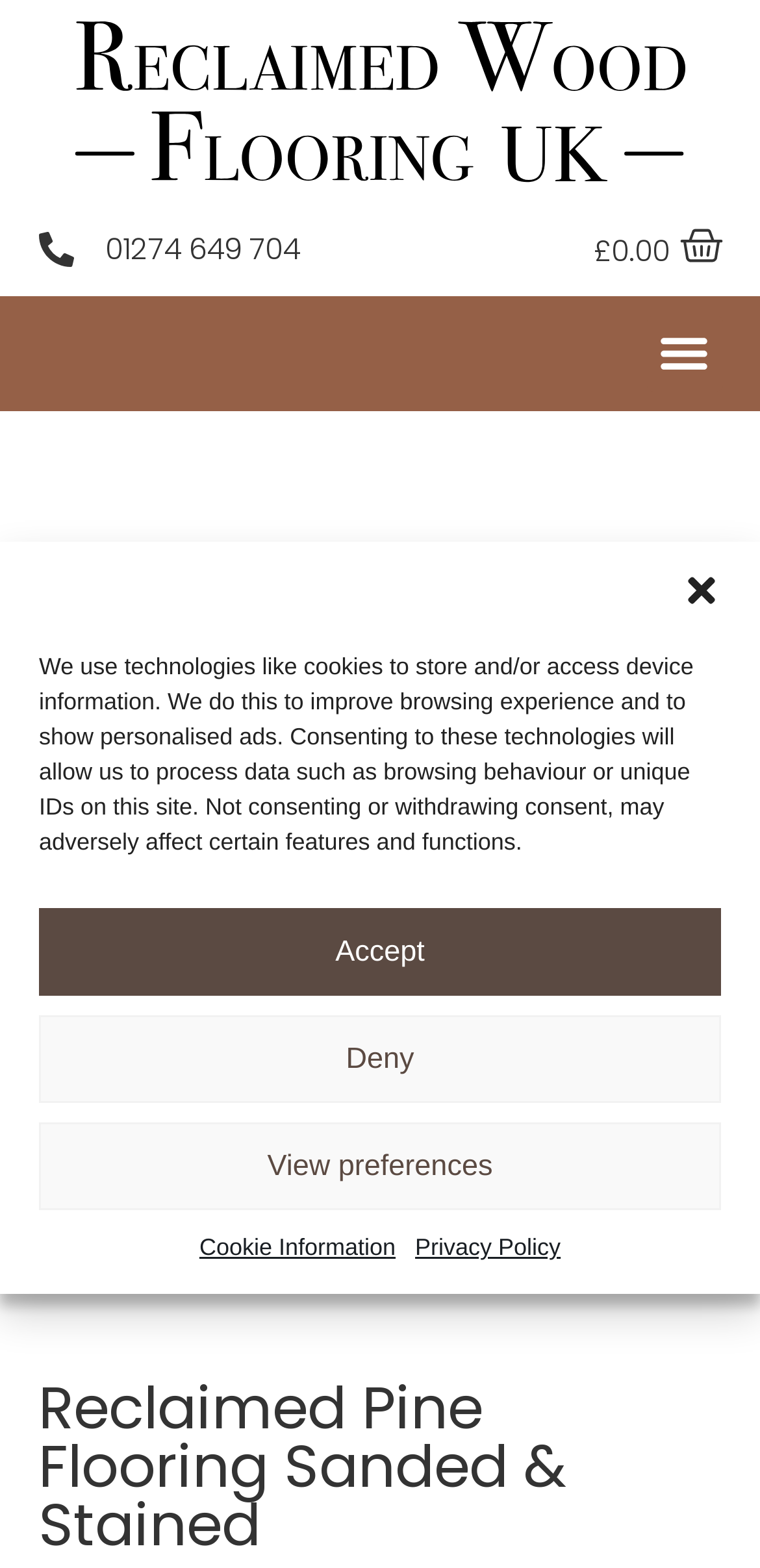Locate the bounding box of the UI element defined by this description: "View preferences". The coordinates should be given as four float numbers between 0 and 1, formatted as [left, top, right, bottom].

[0.051, 0.716, 0.949, 0.772]